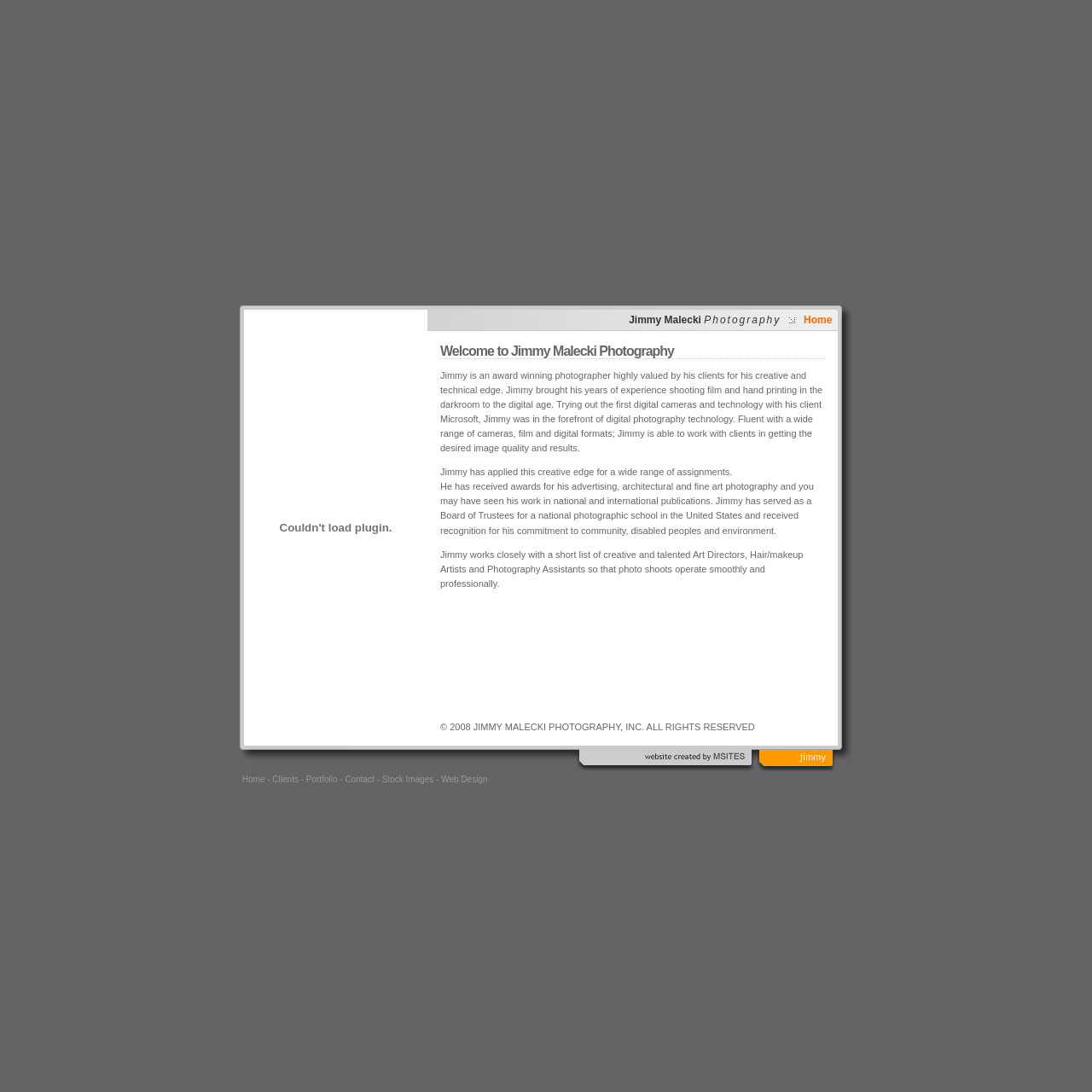Please identify the bounding box coordinates of the element that needs to be clicked to perform the following instruction: "visit Website created by Cadence Design Solutions".

[0.523, 0.695, 0.691, 0.709]